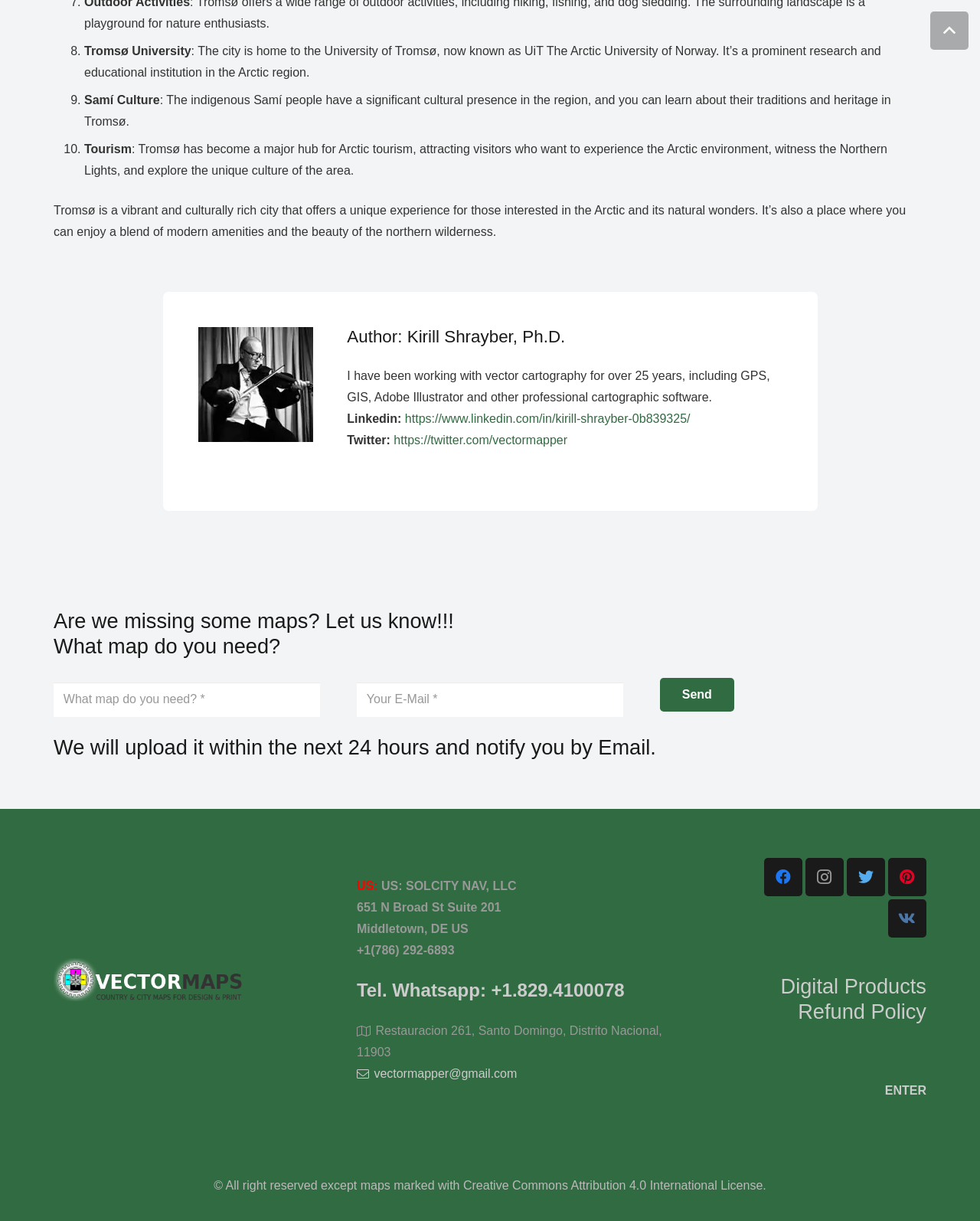Identify the bounding box coordinates of the element to click to follow this instruction: 'Click the 'ENTER' link'. Ensure the coordinates are four float values between 0 and 1, provided as [left, top, right, bottom].

[0.903, 0.888, 0.945, 0.898]